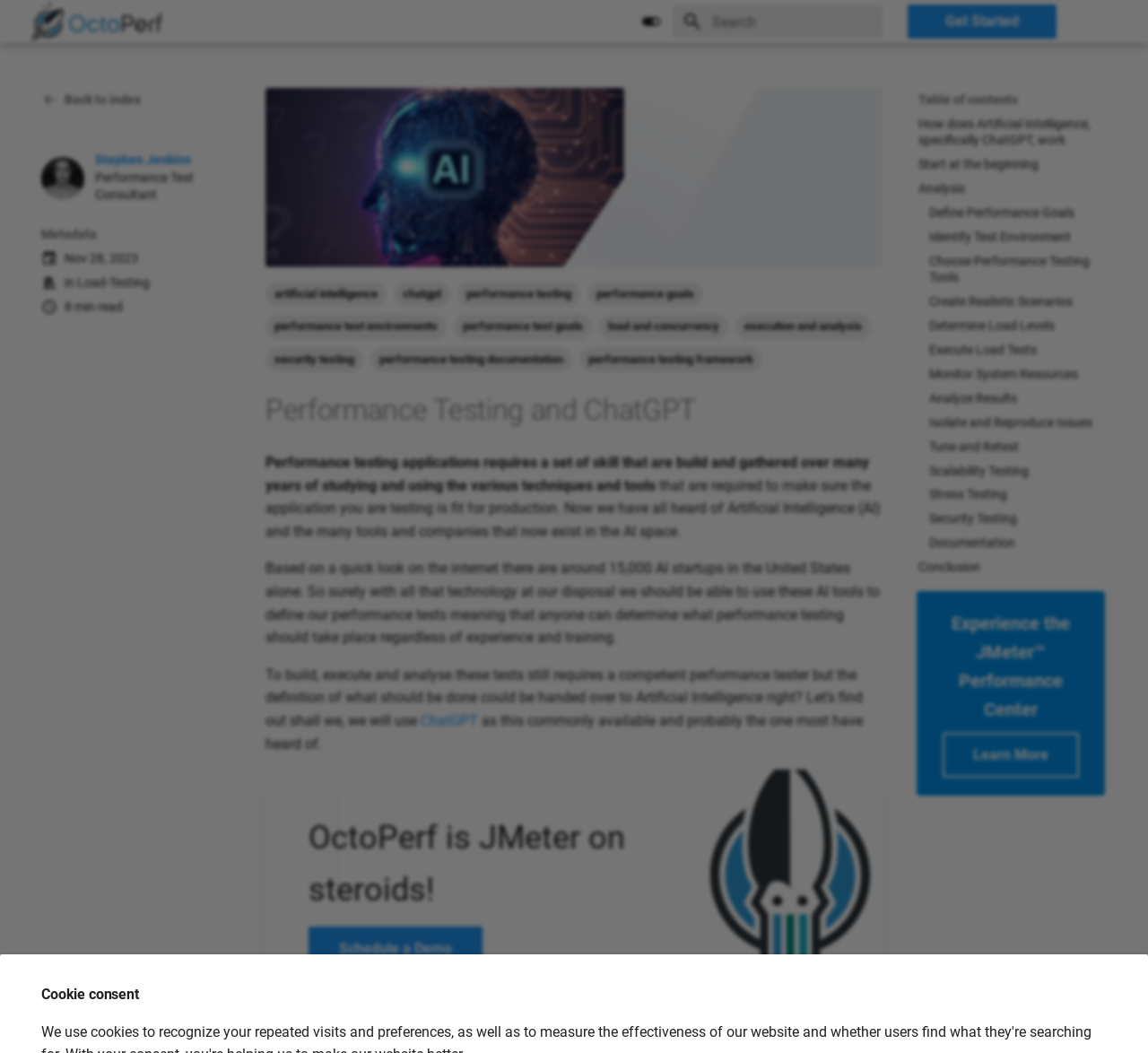Determine the coordinates of the bounding box that should be clicked to complete the instruction: "Share this book on Twitter". The coordinates should be represented by four float numbers between 0 and 1: [left, top, right, bottom].

None